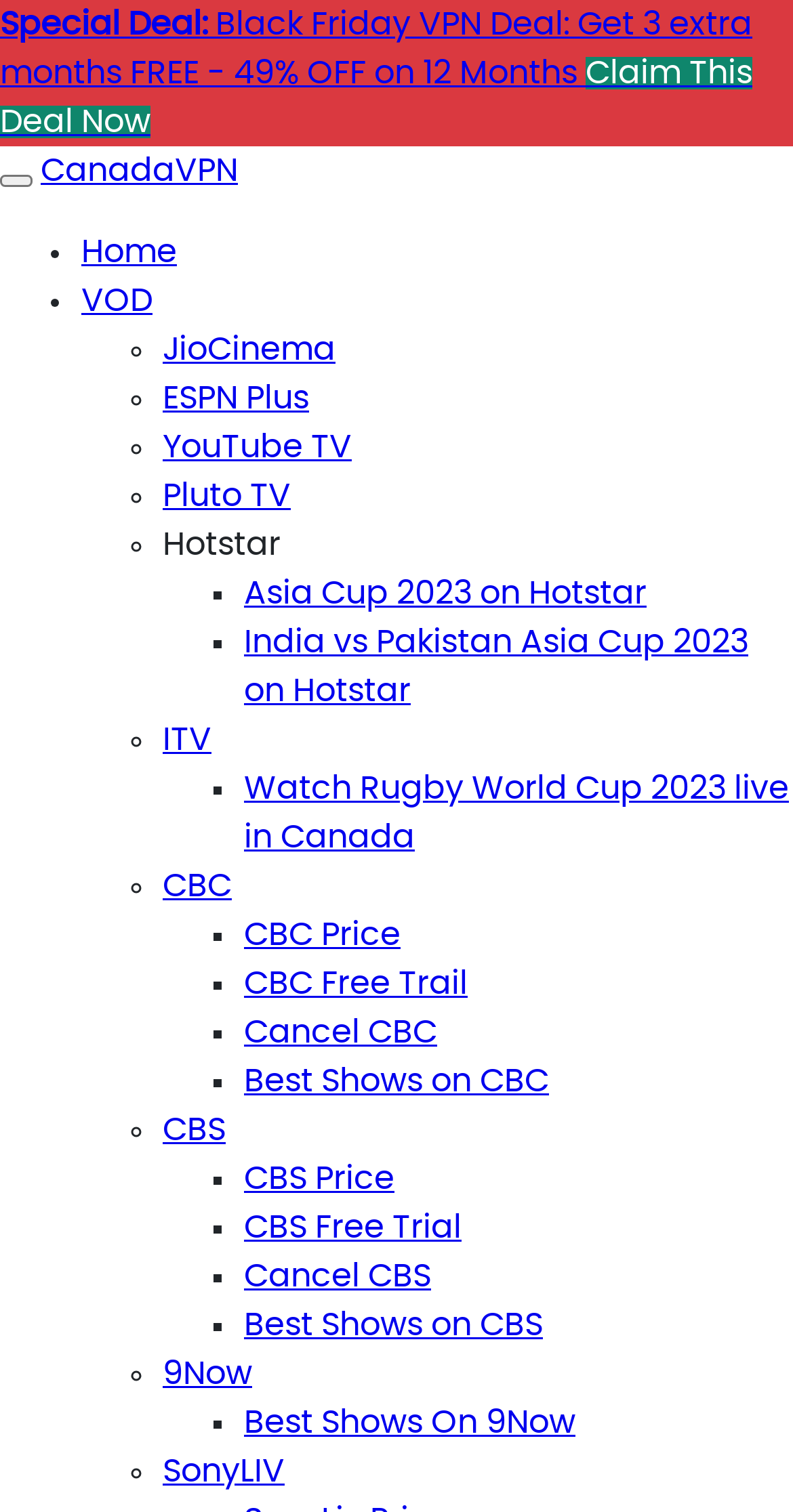Provide a one-word or brief phrase answer to the question:
What is the first question asked about Abbott Elementary Season 2?

What is Abbott Elementary Season 2 About?